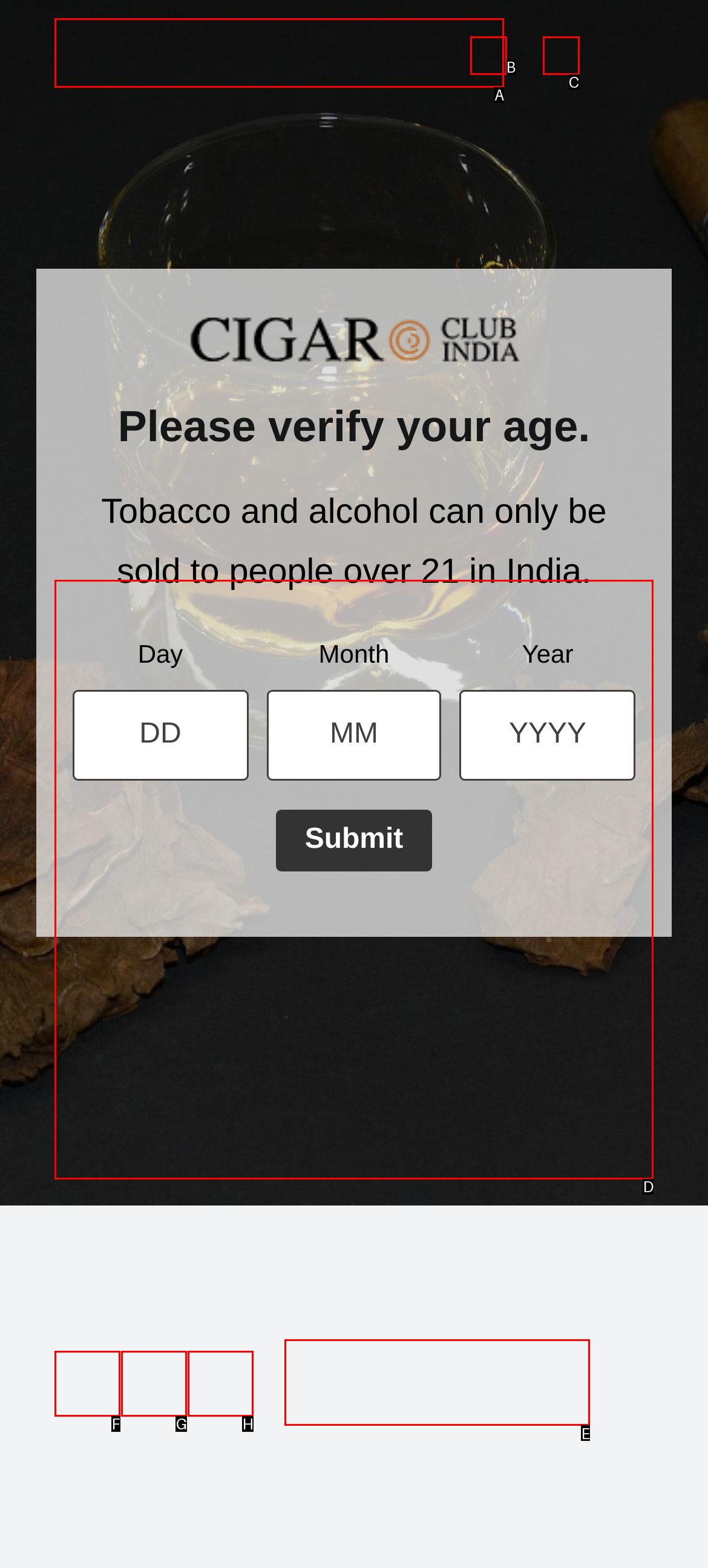From the options shown in the screenshot, tell me which lettered element I need to click to complete the task: View Cohiba Short Box of 10 details.

D